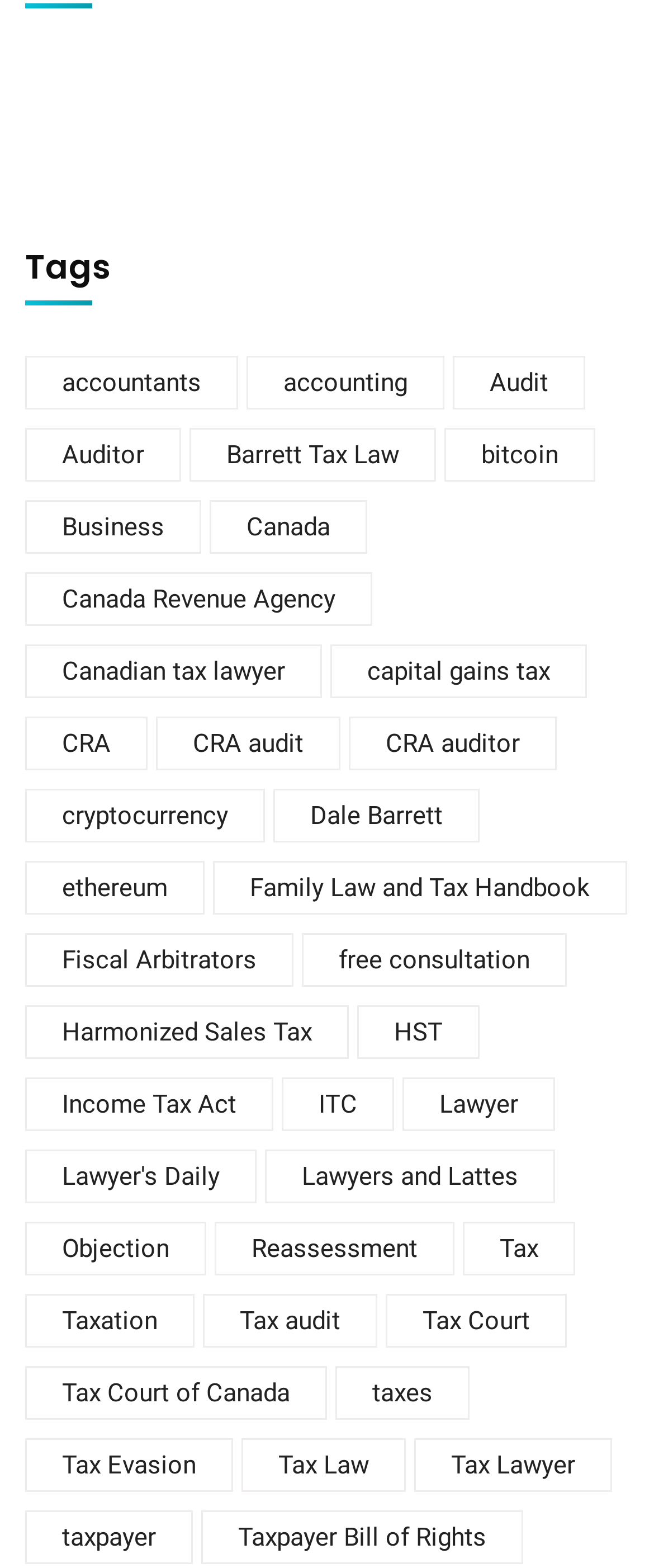Provide a brief response using a word or short phrase to this question:
How many items are associated with the 'Canada Revenue Agency' tag?

15